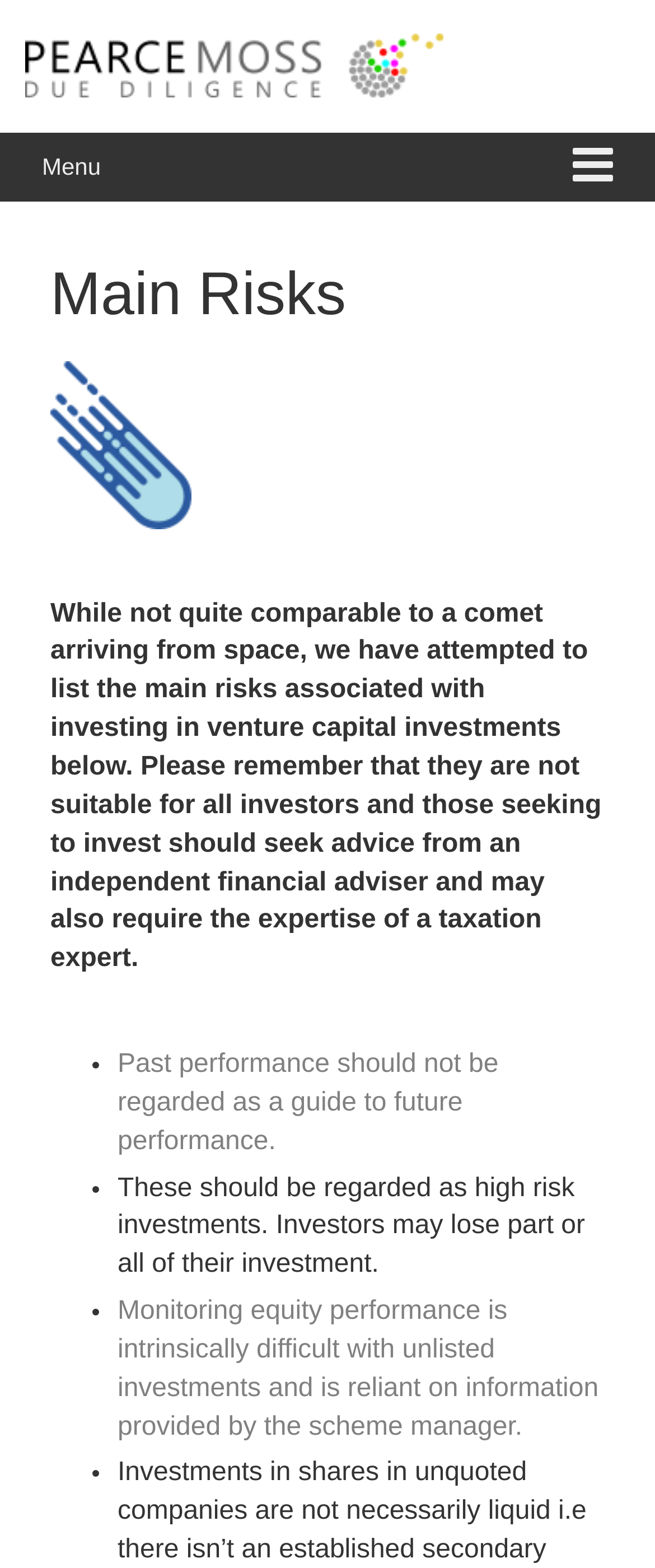Provide the bounding box for the UI element matching this description: "Skip to main menu".

[0.0, 0.0, 0.297, 0.021]